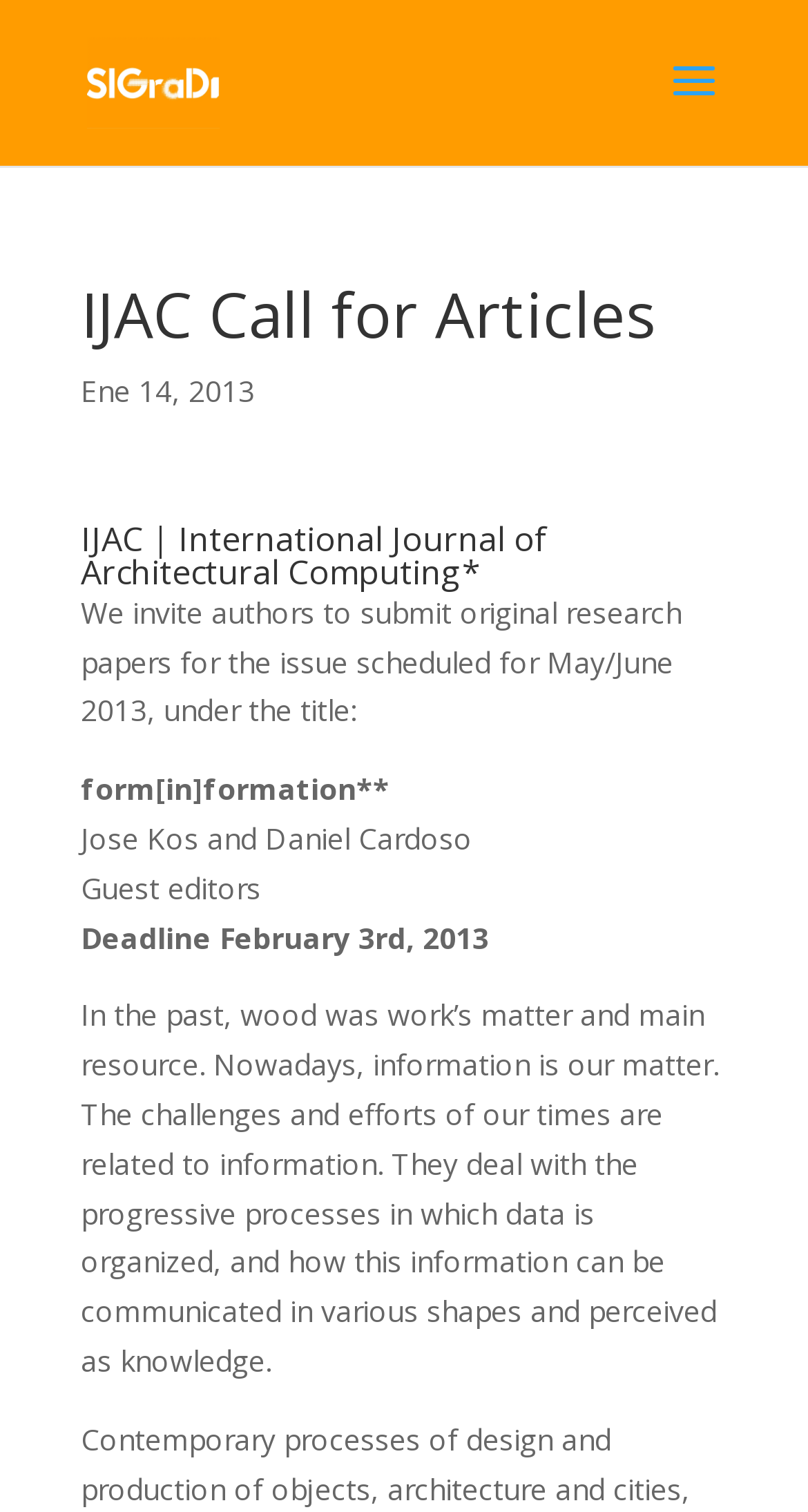Utilize the information from the image to answer the question in detail:
What is the current main resource?

I found the answer by reading the text on the webpage, specifically the sentence 'Nowadays, information is our matter.' which is located below the introduction to the call for articles.